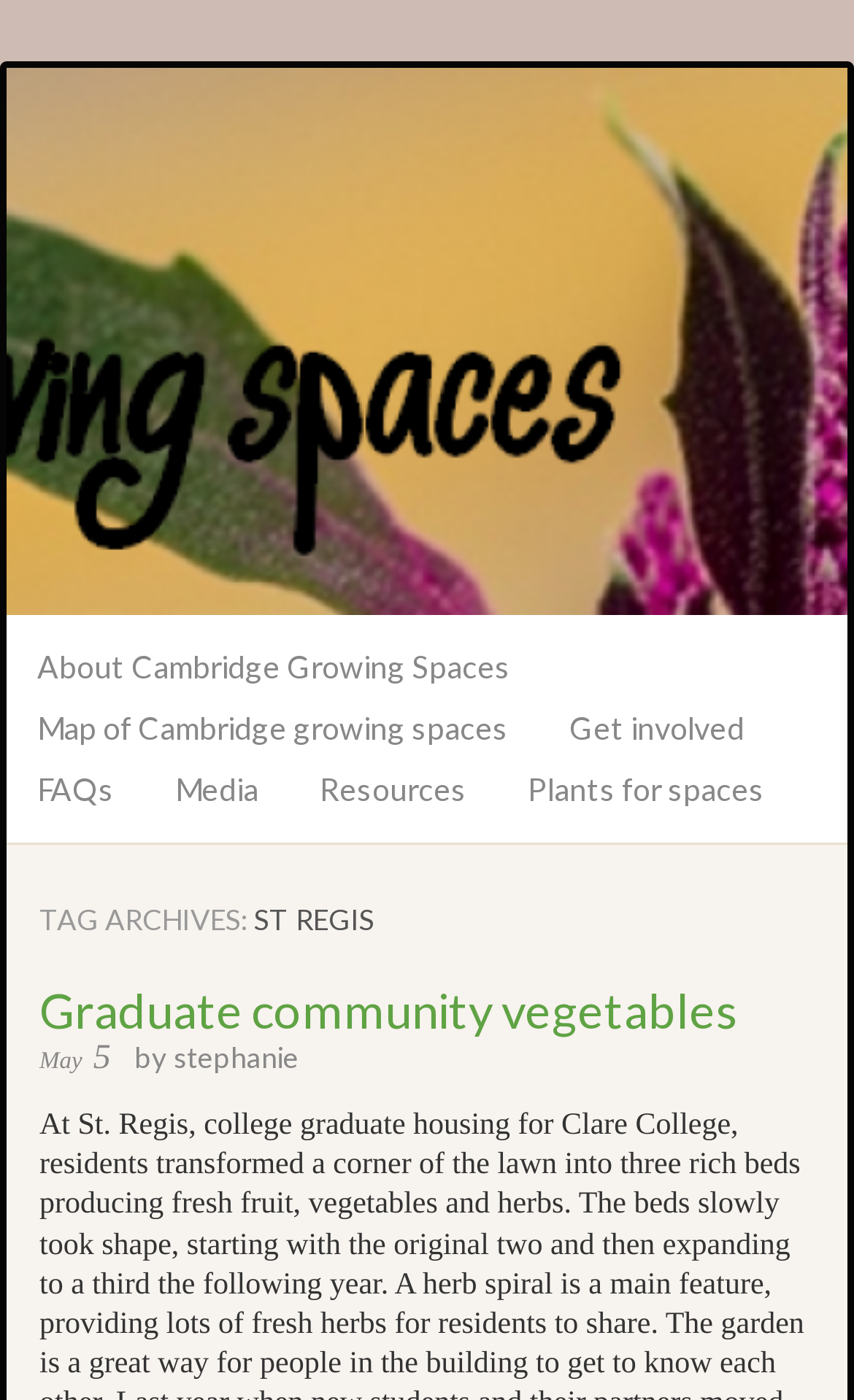Locate and provide the bounding box coordinates for the HTML element that matches this description: "Map of Cambridge growing spaces".

[0.008, 0.499, 0.631, 0.542]